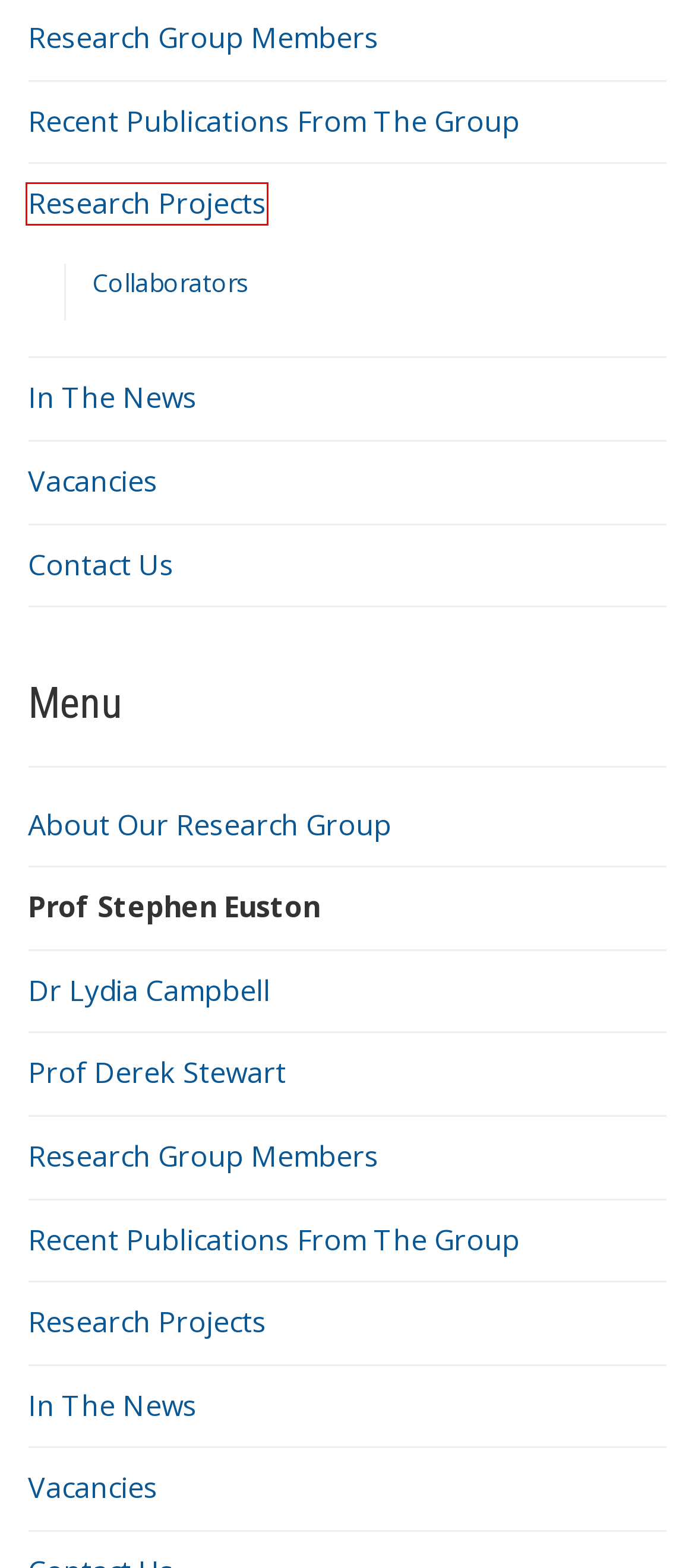You have a screenshot of a webpage with a red bounding box around an element. Identify the webpage description that best fits the new page that appears after clicking the selected element in the red bounding box. Here are the candidates:
A. Contact Us – Food Protein Research
B. Food Protein Research – Heriot Watt University Food Protein Functionality Group
C. Prof Derek Stewart – Food Protein Research
D. Vacancies – Food Protein Research
E. Research Group Members – Food Protein Research
F. Recent Publications From The Group – Food Protein Research
G. In The News – Food Protein Research
H. Research Projects – Food Protein Research

H